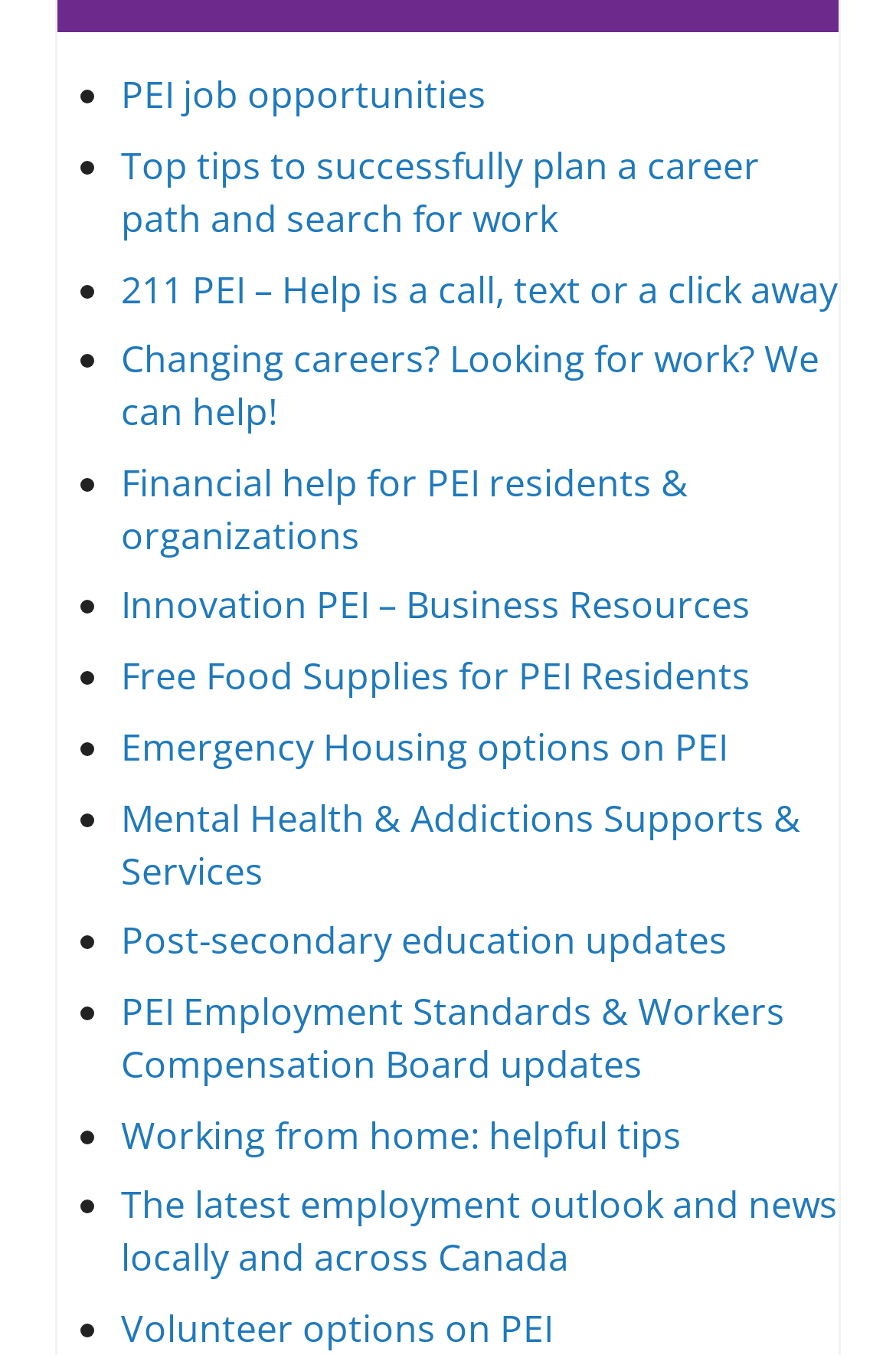Answer the question below using just one word or a short phrase: 
How many links are on this webpage?

20